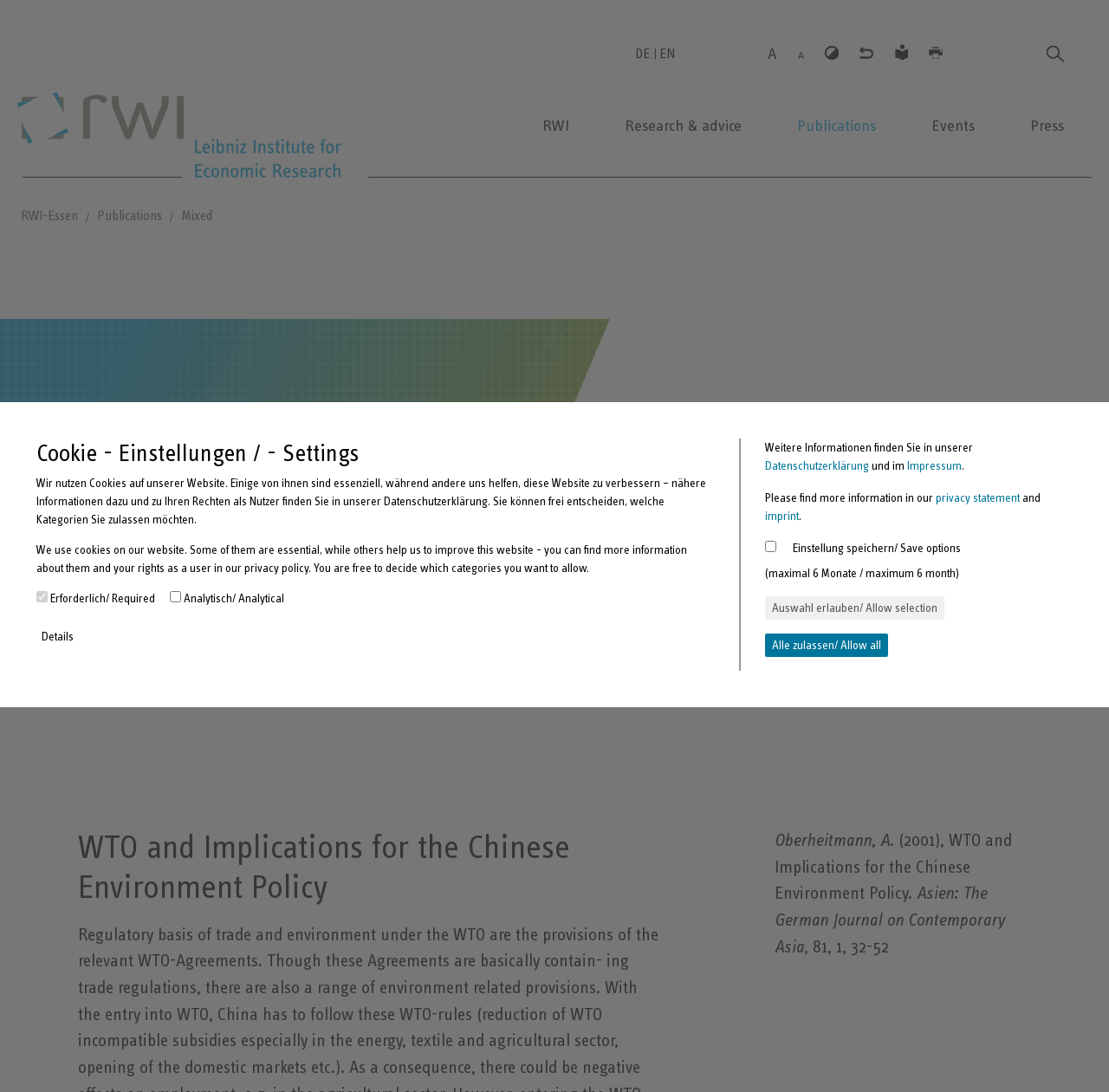Point out the bounding box coordinates of the section to click in order to follow this instruction: "Select English language".

[0.592, 0.011, 0.611, 0.087]